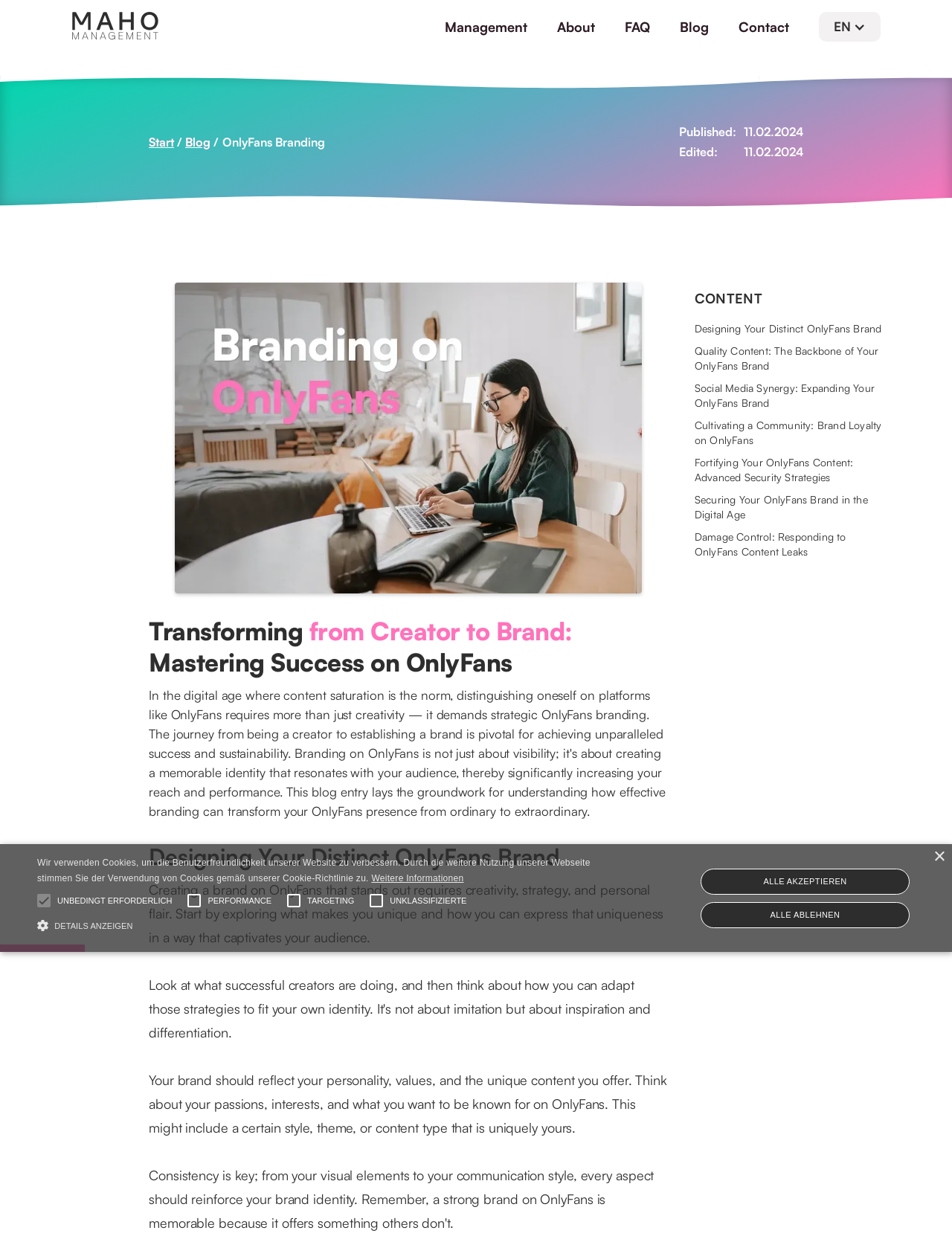Generate the text content of the main heading of the webpage.

Transforming from Creator to Brand: Mastering Success on OnlyFans